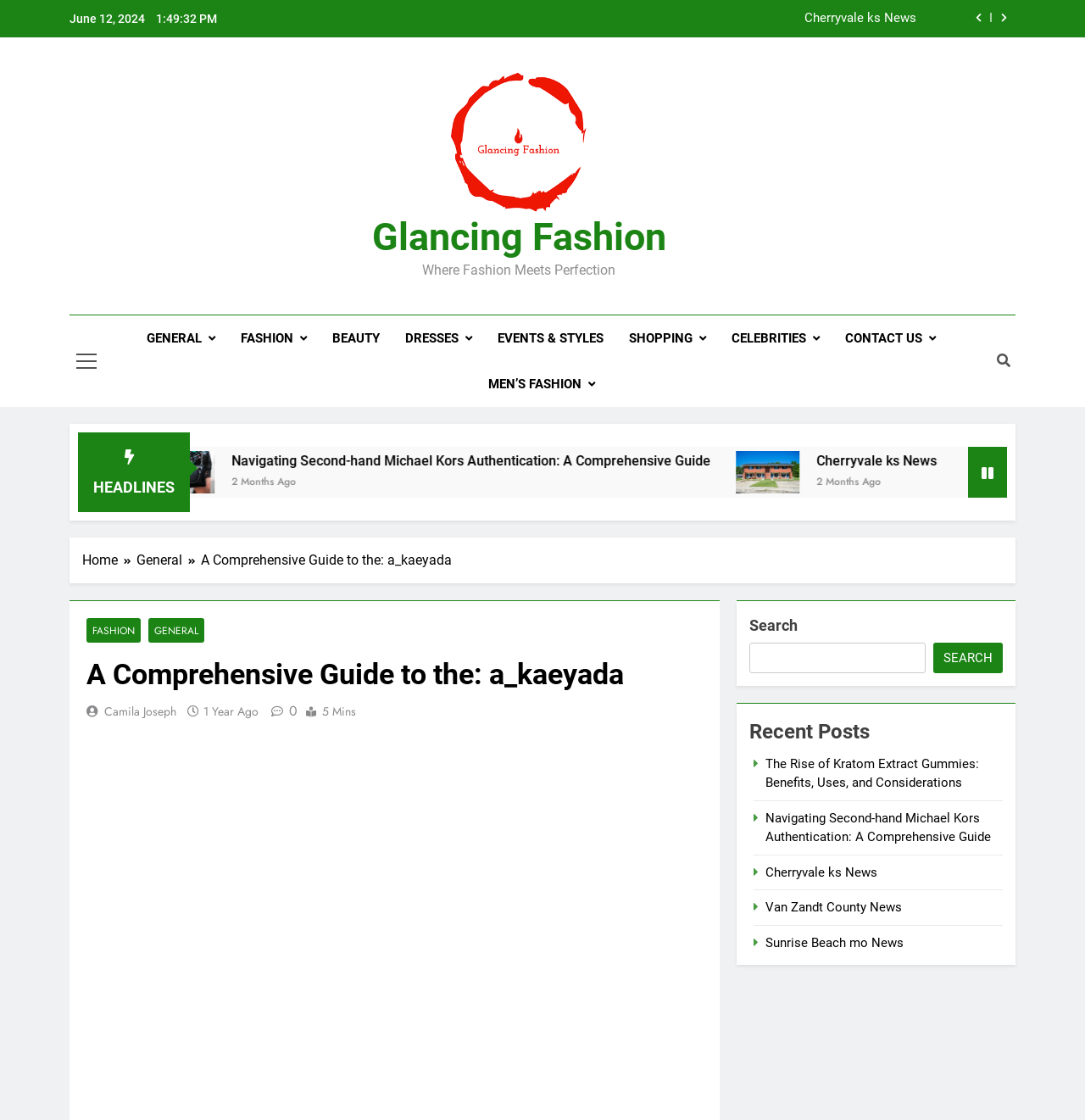How many minutes does it take to read the 'A Comprehensive Guide to the: a_kaeyada' article?
Based on the content of the image, thoroughly explain and answer the question.

I found the answer by looking at the article section, where it says '5 Mins' next to the article title, indicating the estimated reading time.